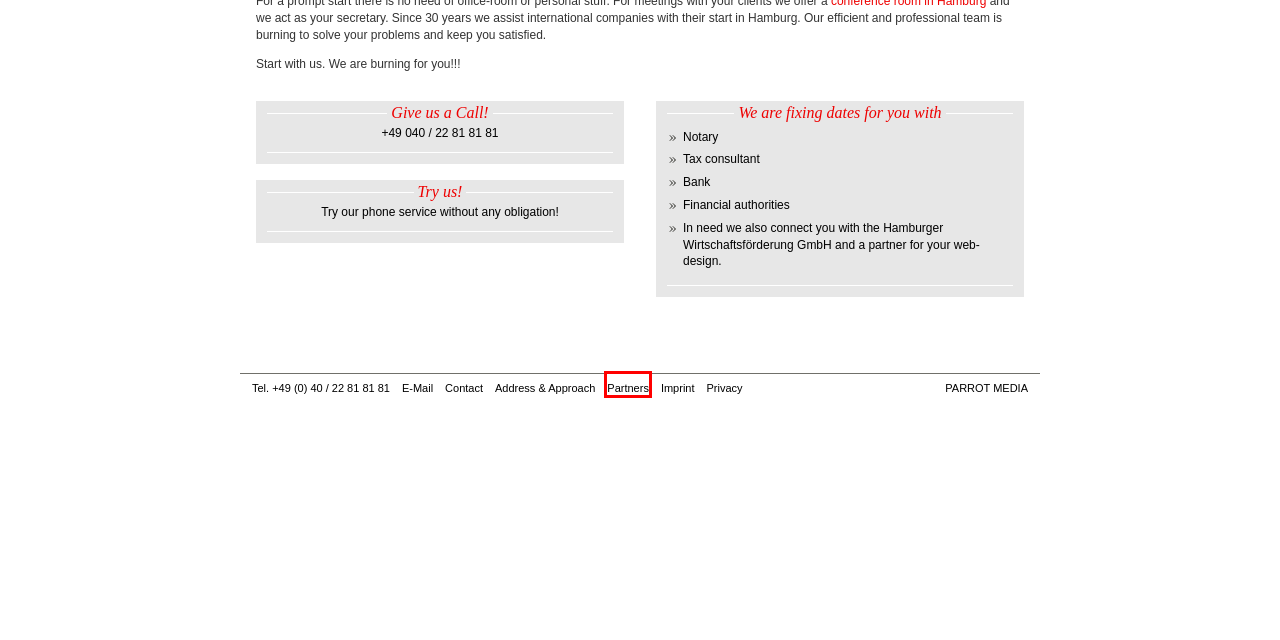You are presented with a screenshot of a webpage containing a red bounding box around a particular UI element. Select the best webpage description that matches the new webpage after clicking the element within the bounding box. Here are the candidates:
A. Contact Form | Büroservice & Geschäftsadresse Hamburg
B. Privacy Policy | Büroservice & Geschäftsadresse Hamburg
C. PARROT MEDIA - Werbeagentur Lübeck
D. Conference Room | Büroservice & Geschäftsadresse Hamburg
E. Error 404: Page not found | Büroservice & Geschäftsadresse Hamburg
F. Your Legal Residence | Büroservice & Geschäftsadresse Hamburg
G. Address & Approach | Büroservice & Geschäftsadresse Hamburg
H. Partners | Büroservice & Geschäftsadresse Hamburg

H